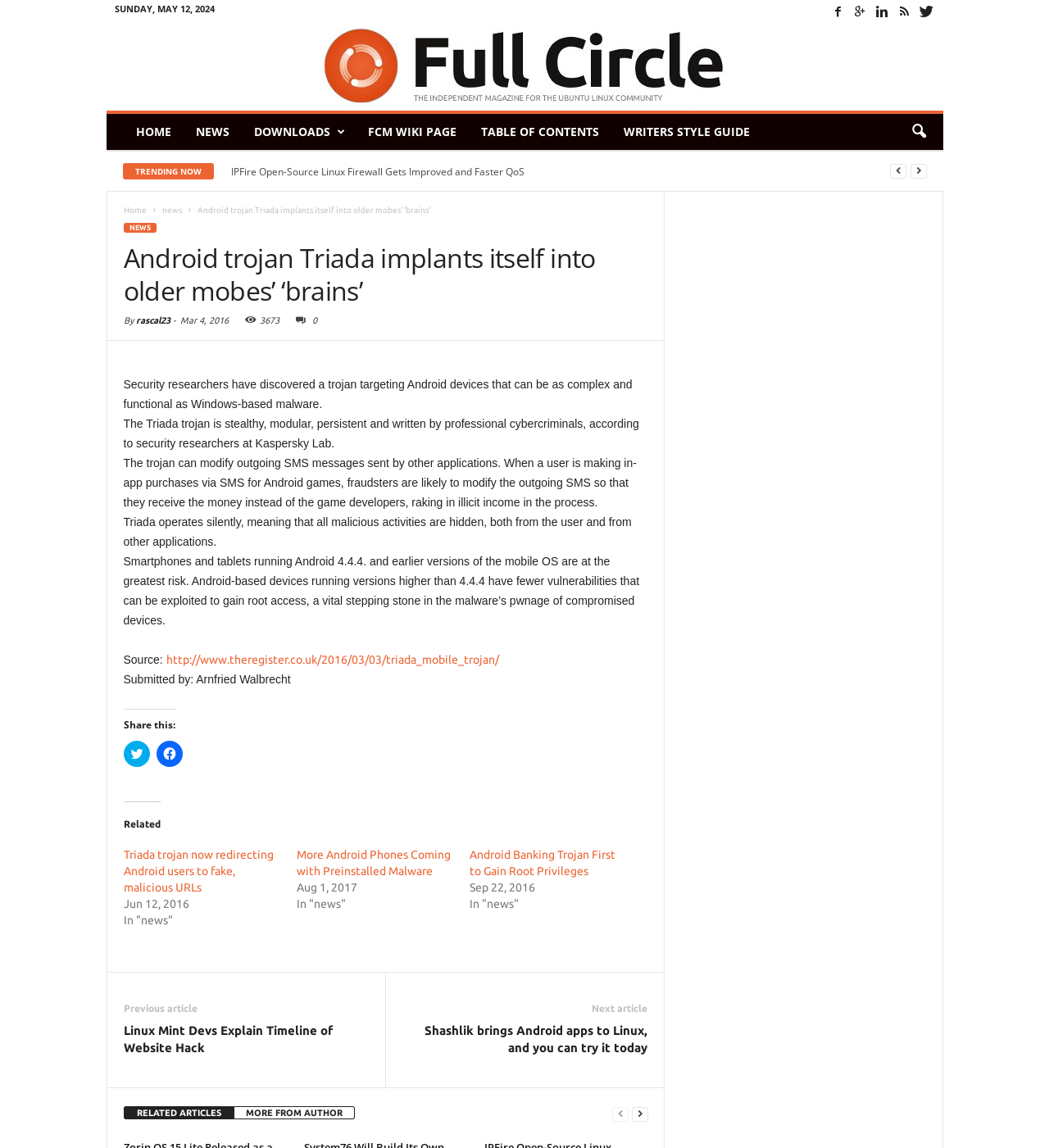Identify the bounding box coordinates for the UI element described as: "Table of Contents". The coordinates should be provided as four floats between 0 and 1: [left, top, right, bottom].

[0.446, 0.099, 0.582, 0.131]